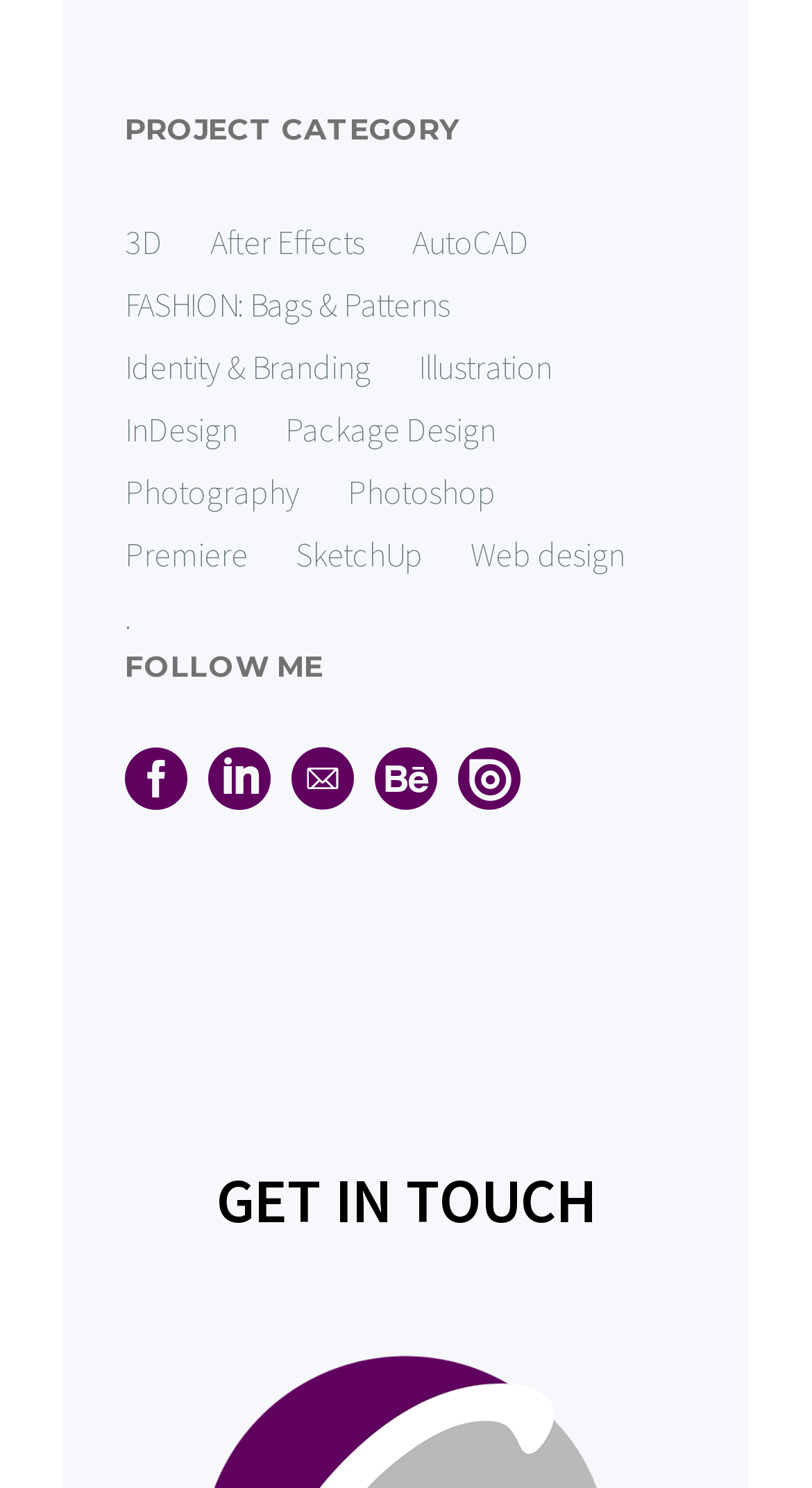Kindly determine the bounding box coordinates of the area that needs to be clicked to fulfill this instruction: "Follow on social media".

[0.154, 0.502, 0.231, 0.554]